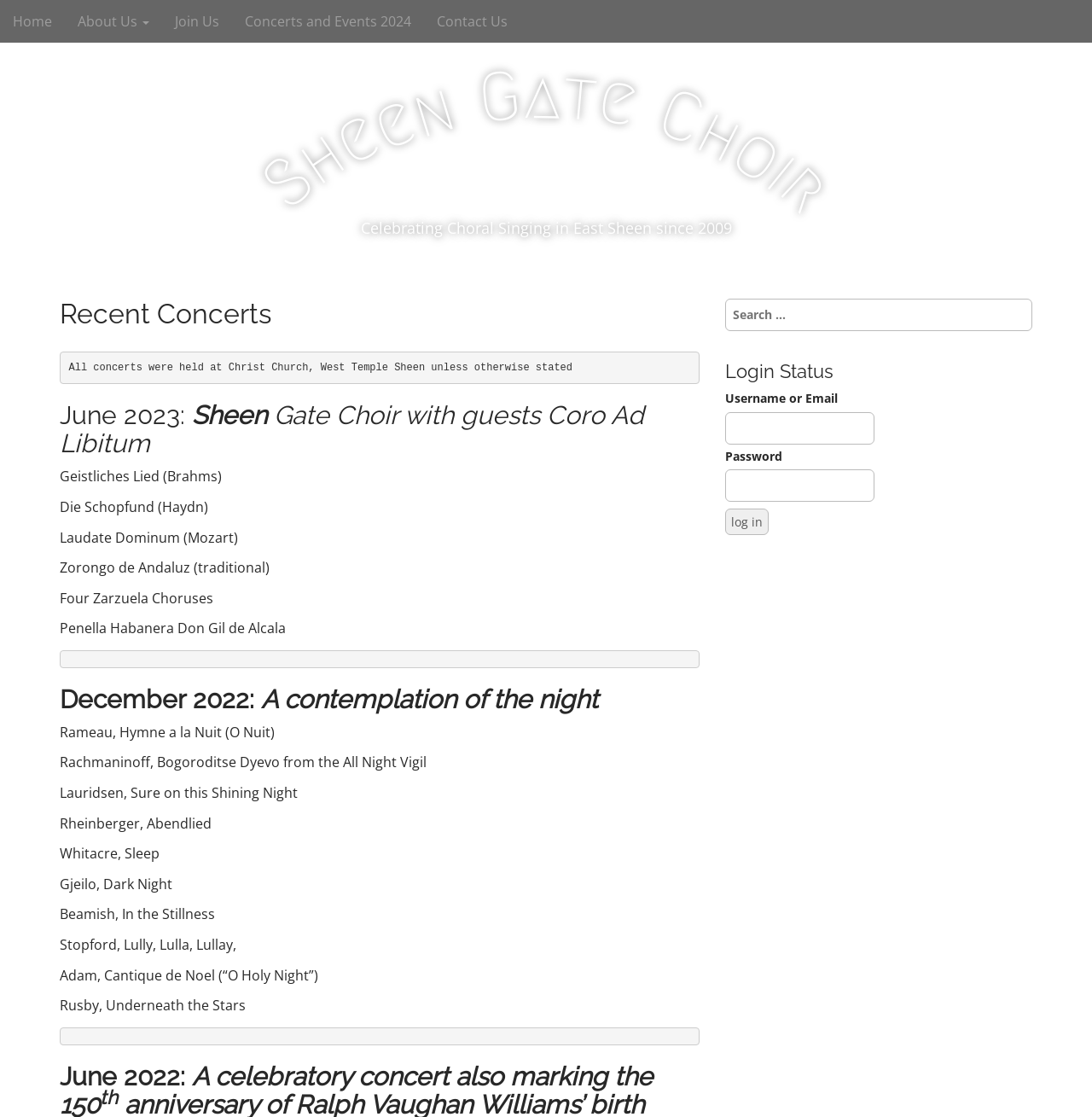What is the purpose of the search box?
Examine the screenshot and reply with a single word or phrase.

Search for concerts or events